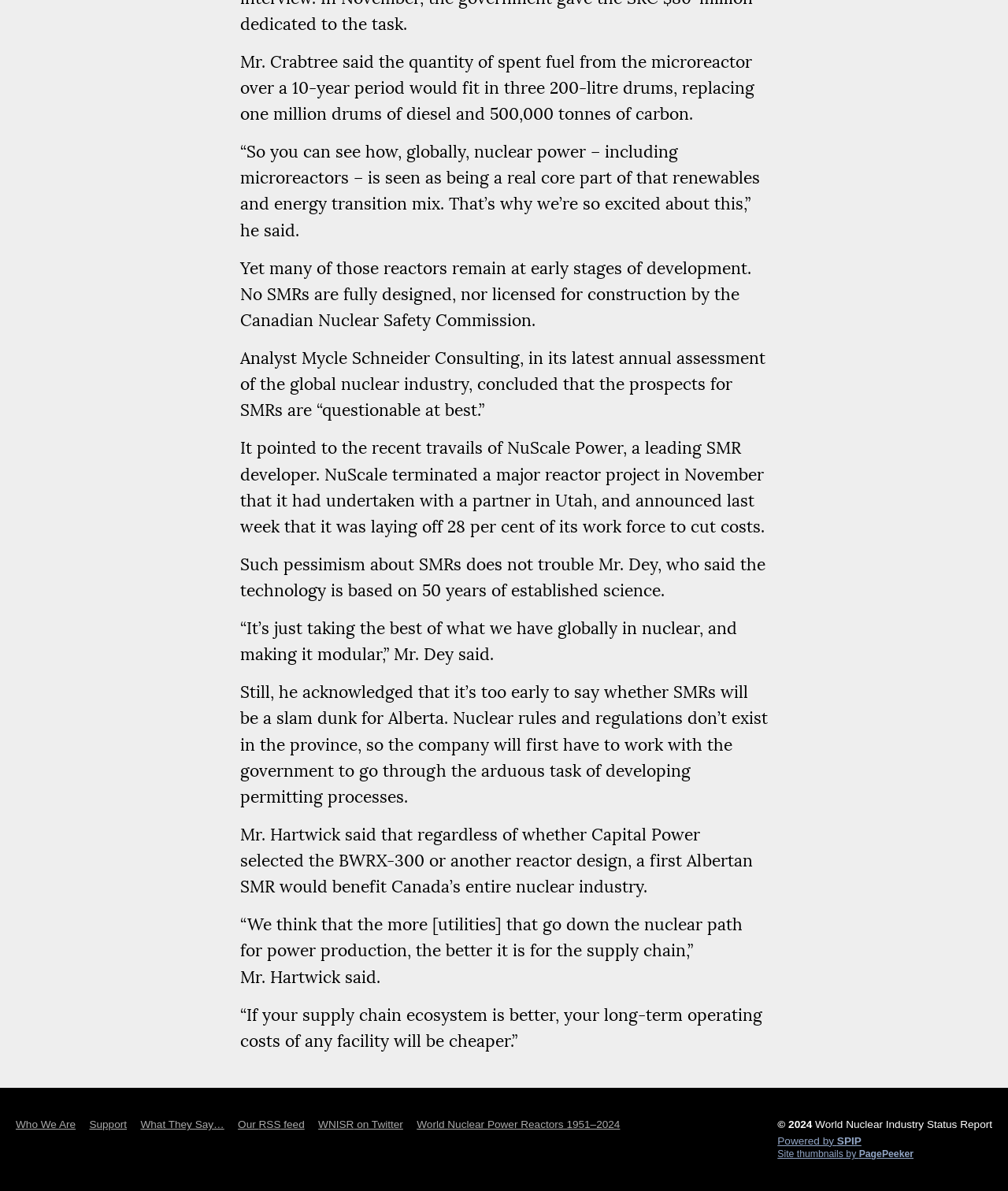Determine the bounding box coordinates of the UI element that matches the following description: "Support". The coordinates should be four float numbers between 0 and 1 in the format [left, top, right, bottom].

[0.089, 0.94, 0.126, 0.949]